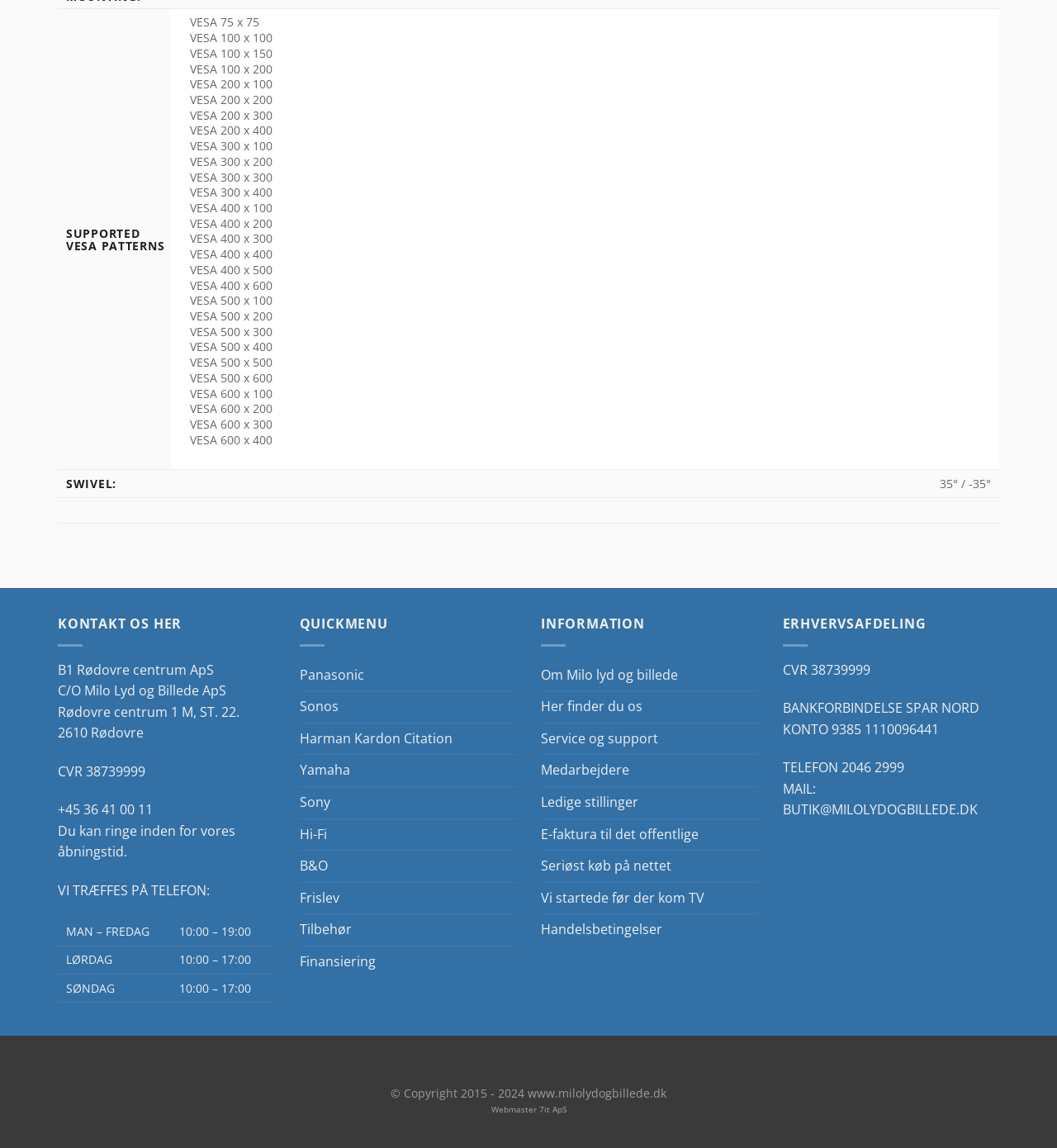Please locate the UI element described by "About" and provide its bounding box coordinates.

None